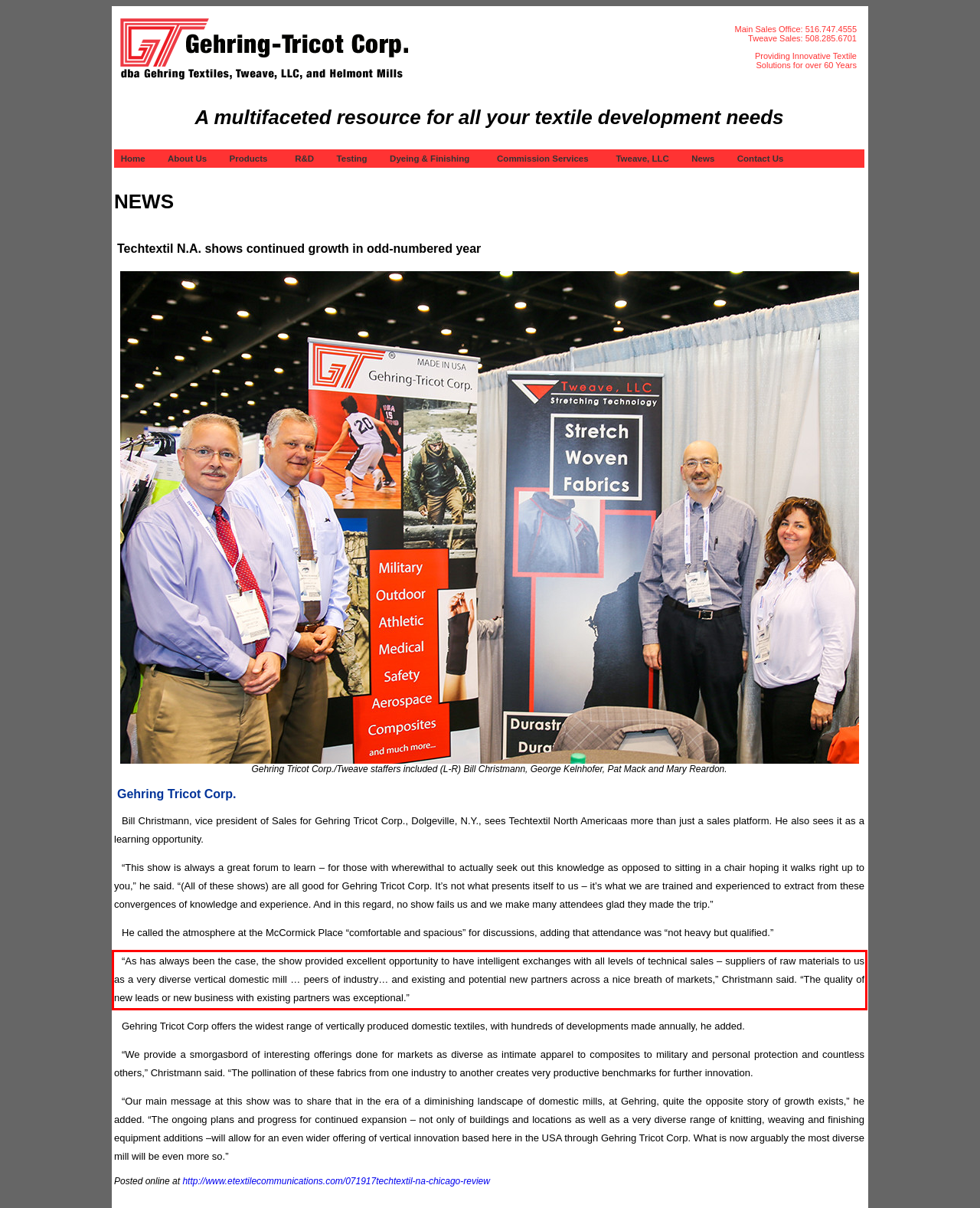Locate the red bounding box in the provided webpage screenshot and use OCR to determine the text content inside it.

“As has always been the case, the show provided excellent opportunity to have intelligent exchanges with all levels of technical sales – suppliers of raw materials to us as a very diverse vertical domestic mill … peers of industry… and existing and potential new partners across a nice breath of markets,” Christmann said. “The quality of new leads or new business with existing partners was exceptional.”